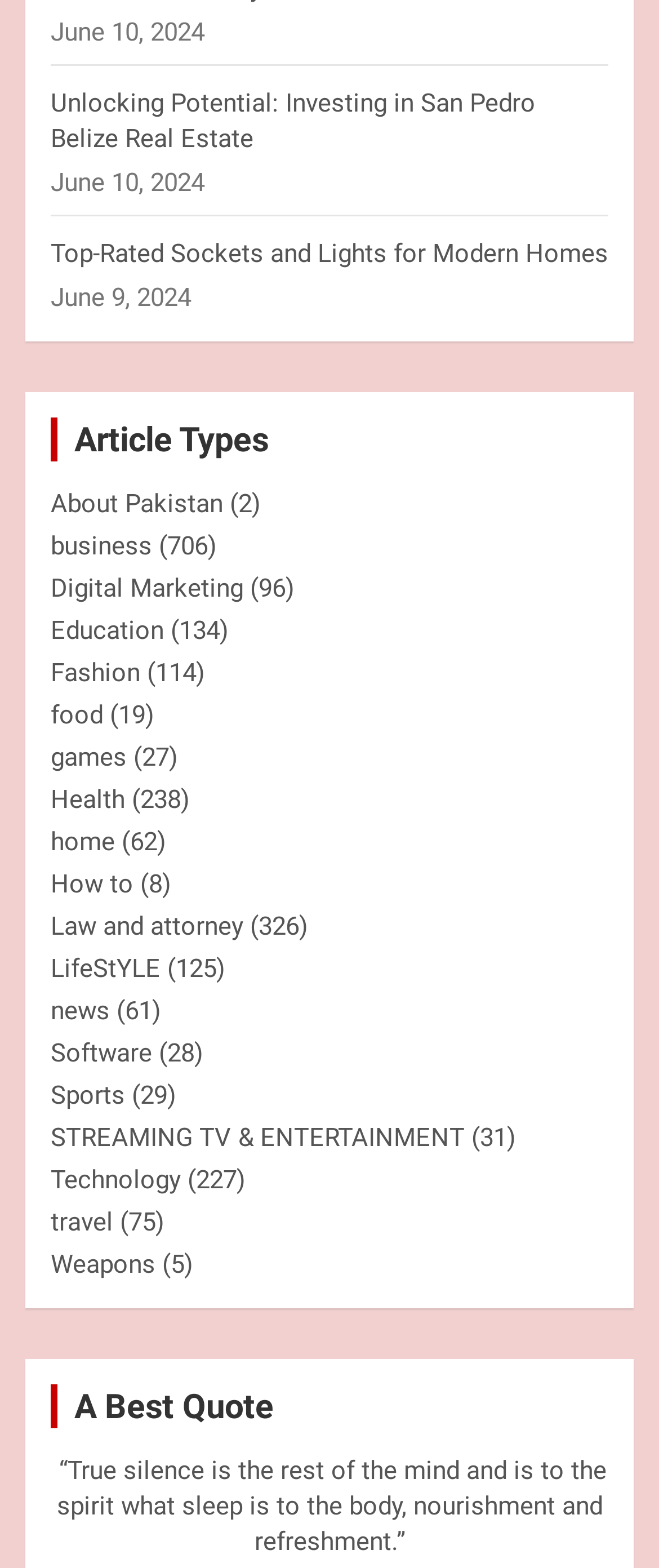Provide the bounding box coordinates of the HTML element described by the text: "About Pakistan".

[0.077, 0.312, 0.338, 0.331]